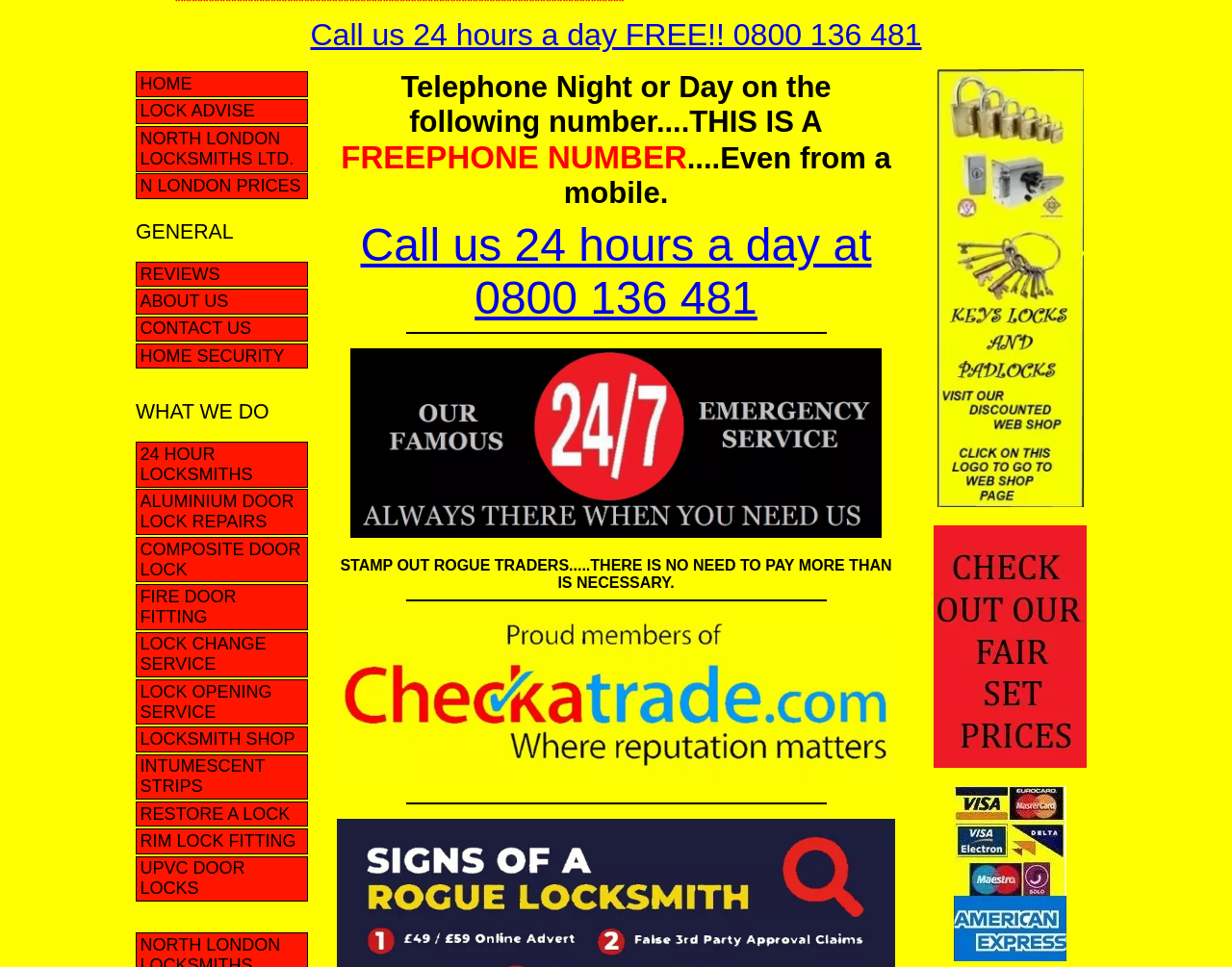Provide a short answer to the following question with just one word or phrase: What is the purpose of the images on the webpage?

Decoration or illustration